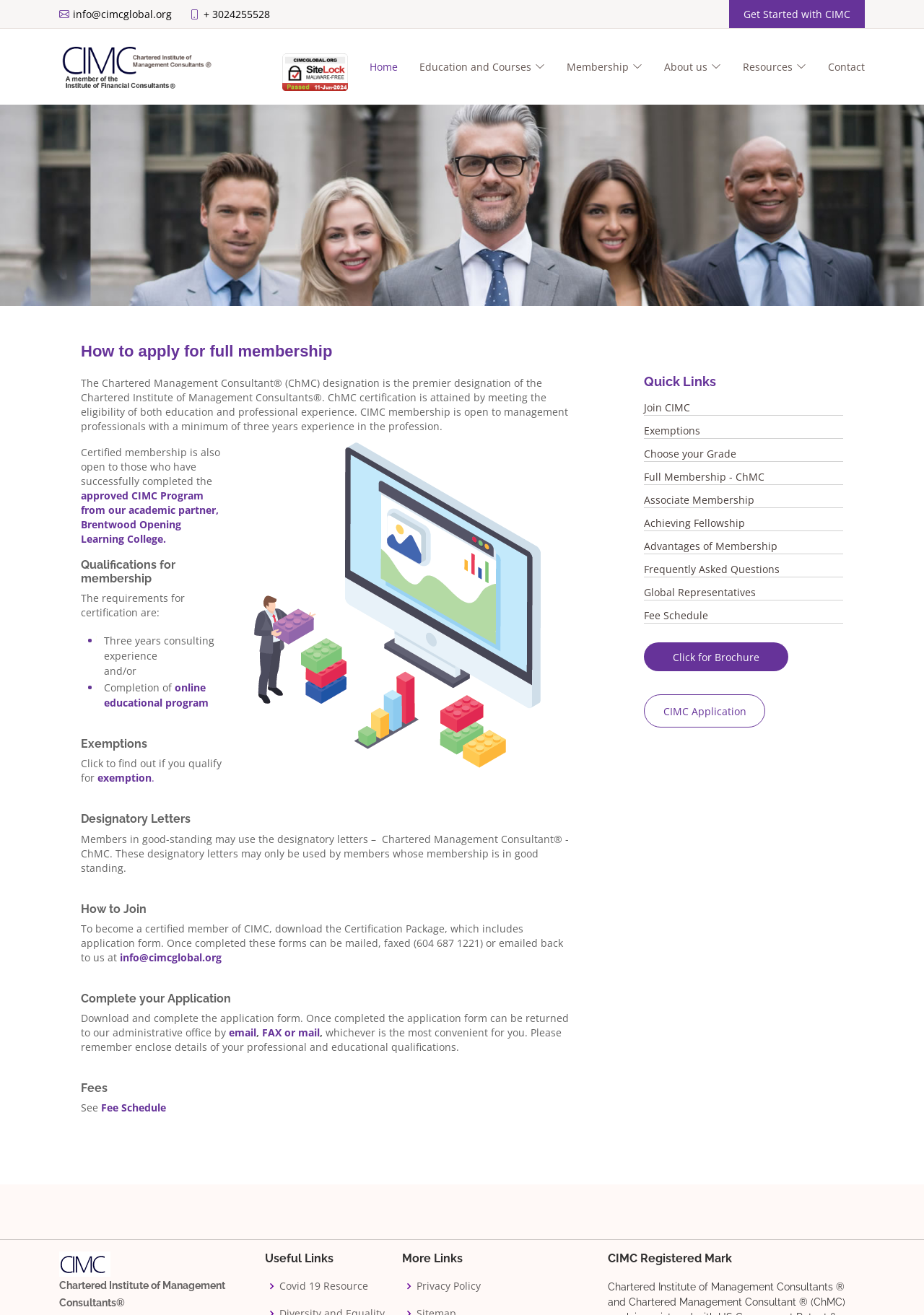Please find the bounding box coordinates for the clickable element needed to perform this instruction: "Click the 'How to apply for full membership' heading".

[0.088, 0.26, 0.616, 0.275]